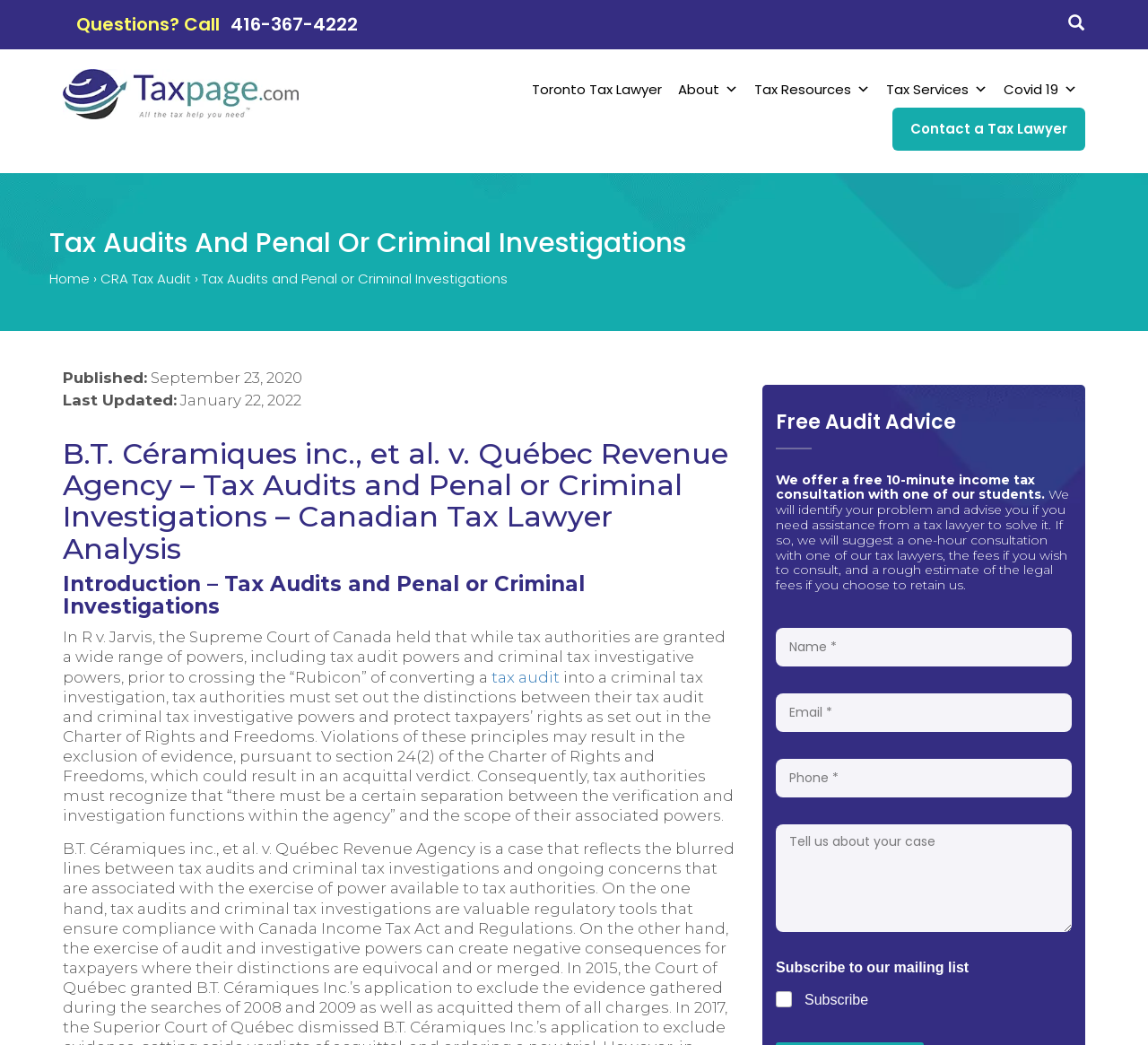What is the topic of the article?
Provide an in-depth and detailed explanation in response to the question.

I determined the topic of the article by reading the heading 'Tax Audits And Penal Or Criminal Investigations' which is a prominent heading on the webpage.